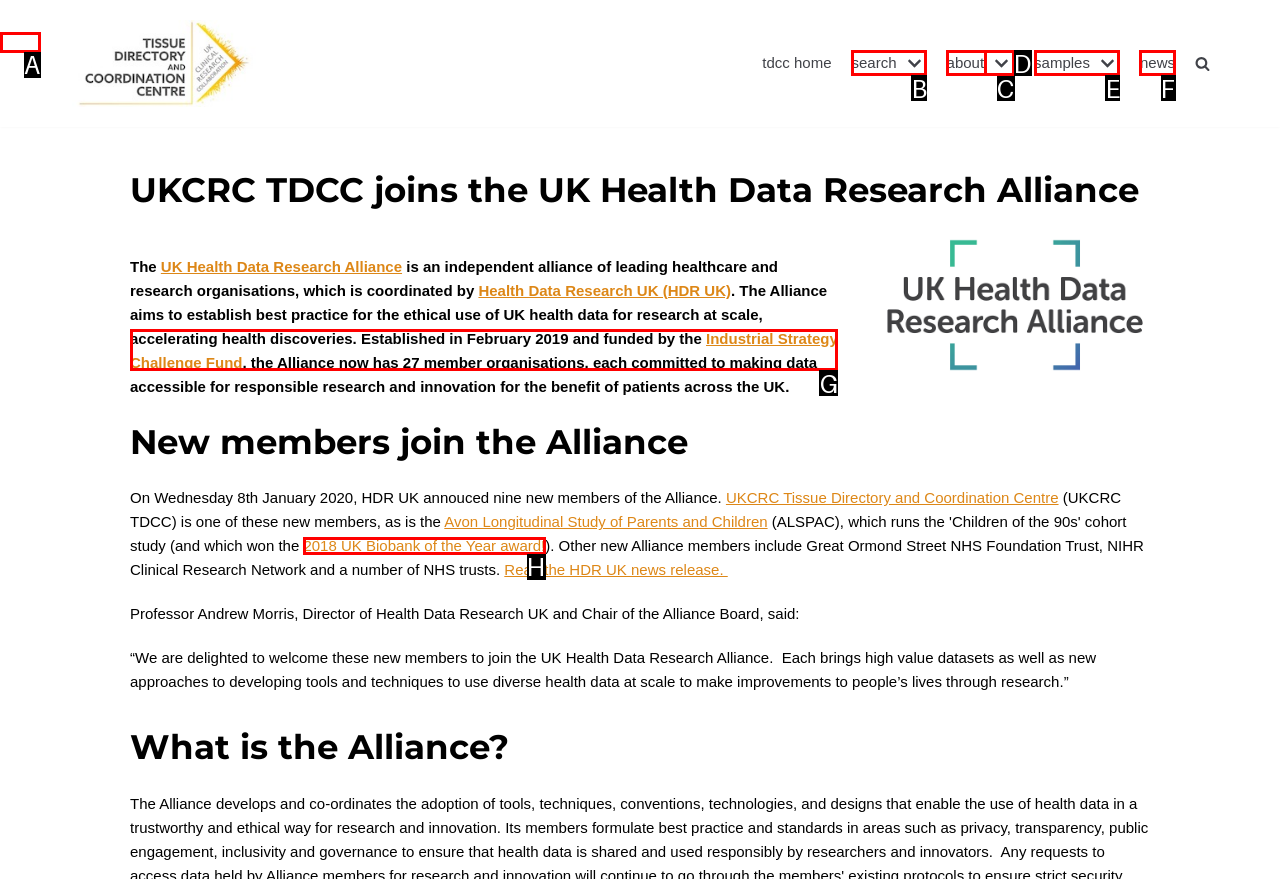Determine which option fits the element description: Skip to content
Answer with the option’s letter directly.

A